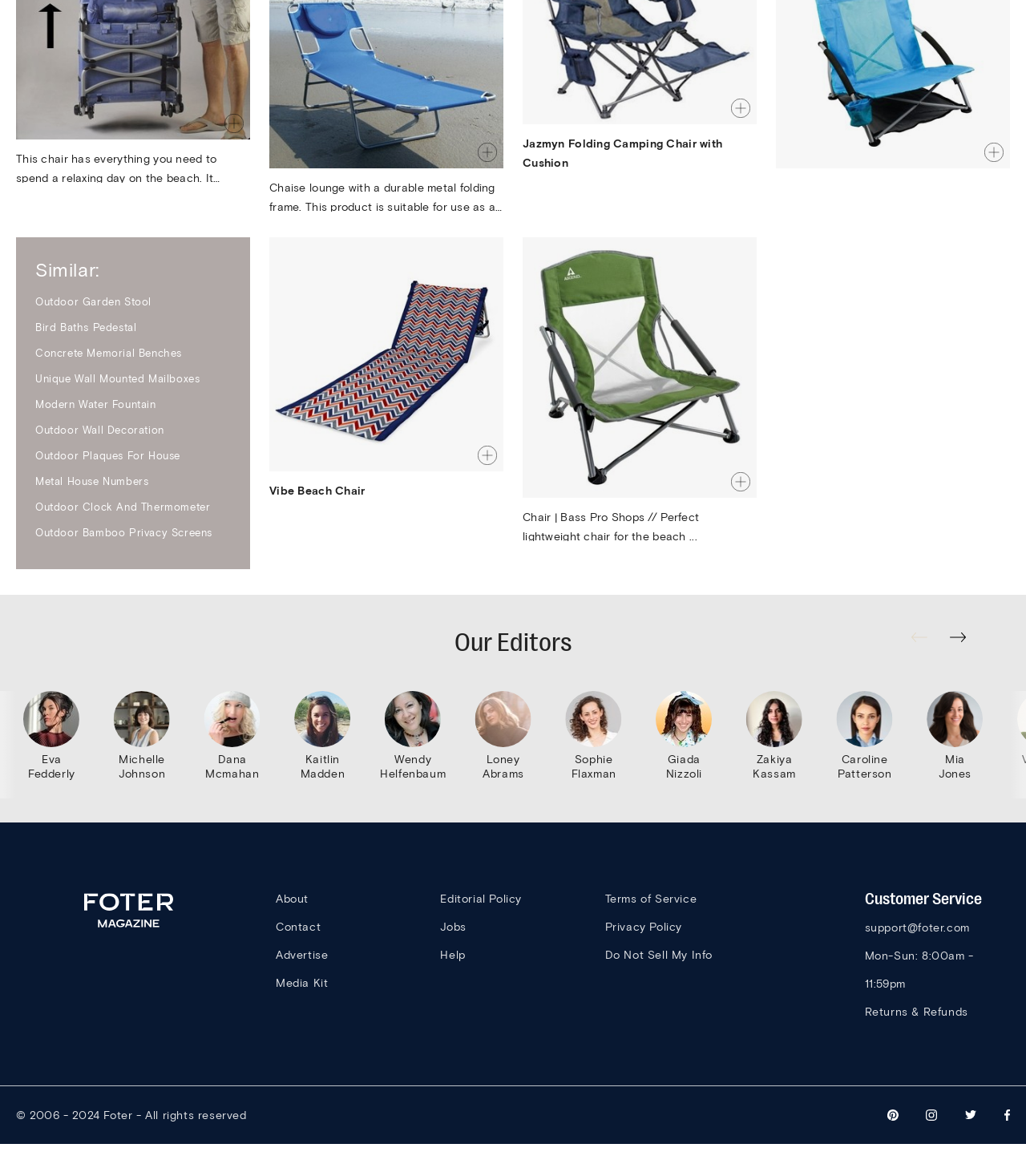What is the color of the chaise lounge?
Can you provide a detailed and comprehensive answer to the question?

The color of the chaise lounge is mentioned in the StaticText element with ID 1595, which says 'Comfortable sitting space is made of durable material finished in rich blue color that looks very natural outdoors.'